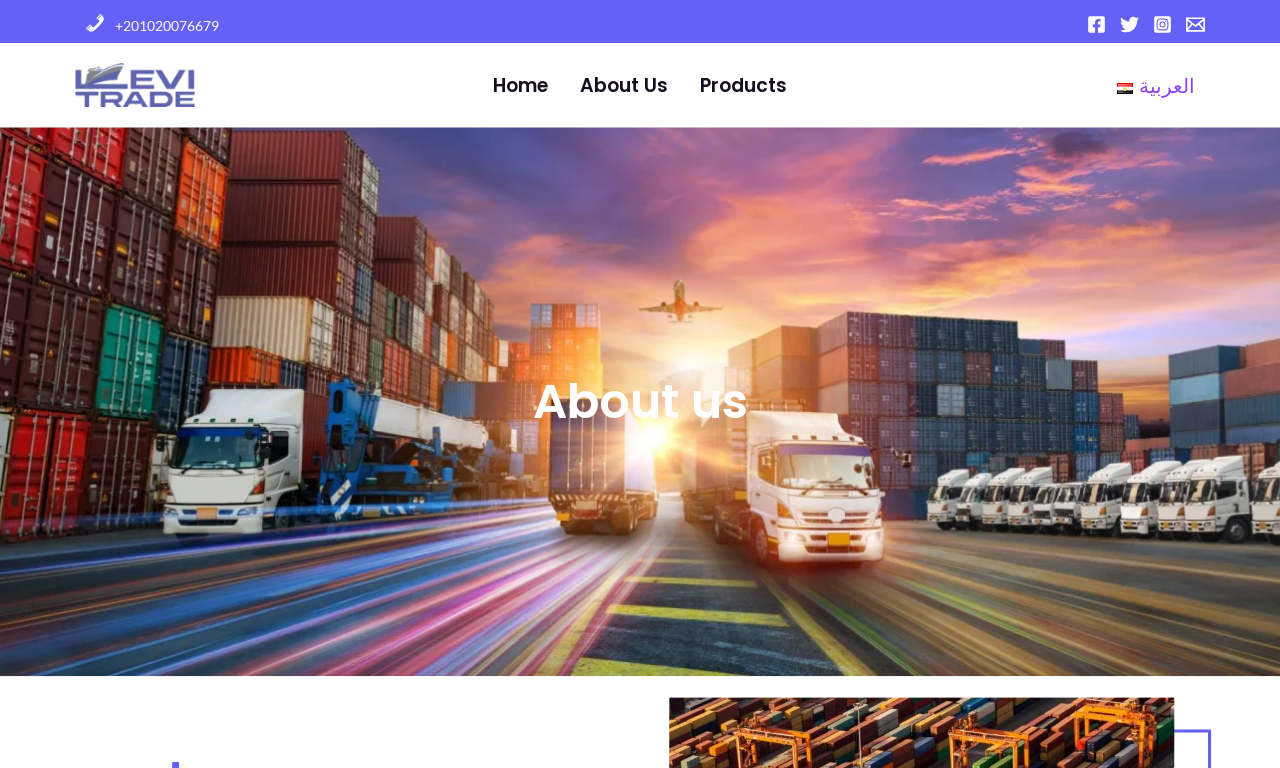Please specify the bounding box coordinates of the element that should be clicked to execute the given instruction: 'Click on Facebook'. Ensure the coordinates are four float numbers between 0 and 1, expressed as [left, top, right, bottom].

[0.849, 0.019, 0.864, 0.044]